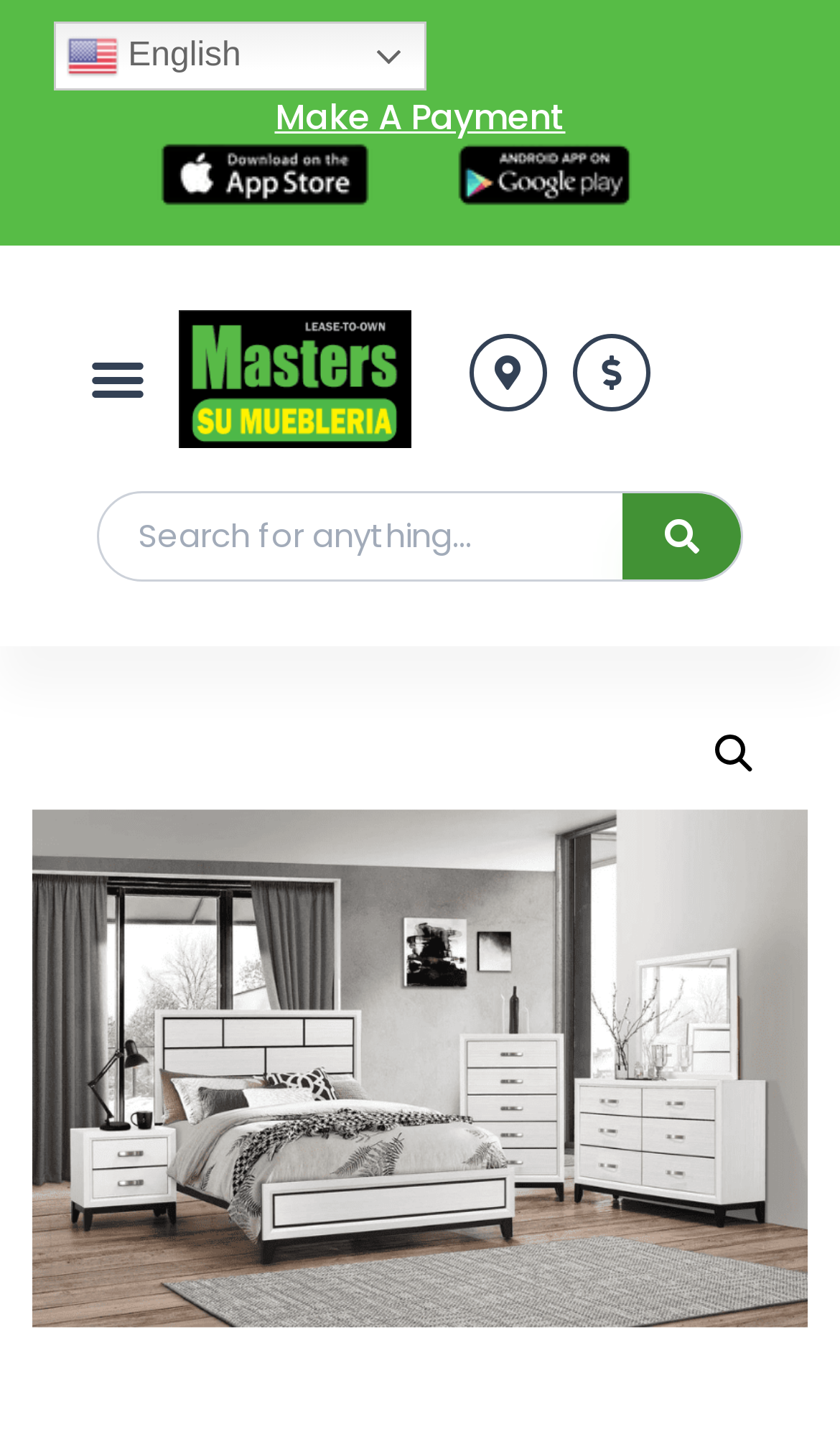Respond to the question with just a single word or phrase: 
What is the language of the webpage?

English